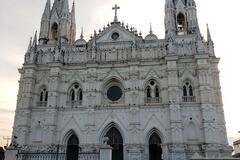Give a one-word or short-phrase answer to the following question: 
What time of day is depicted in the image?

Early evening